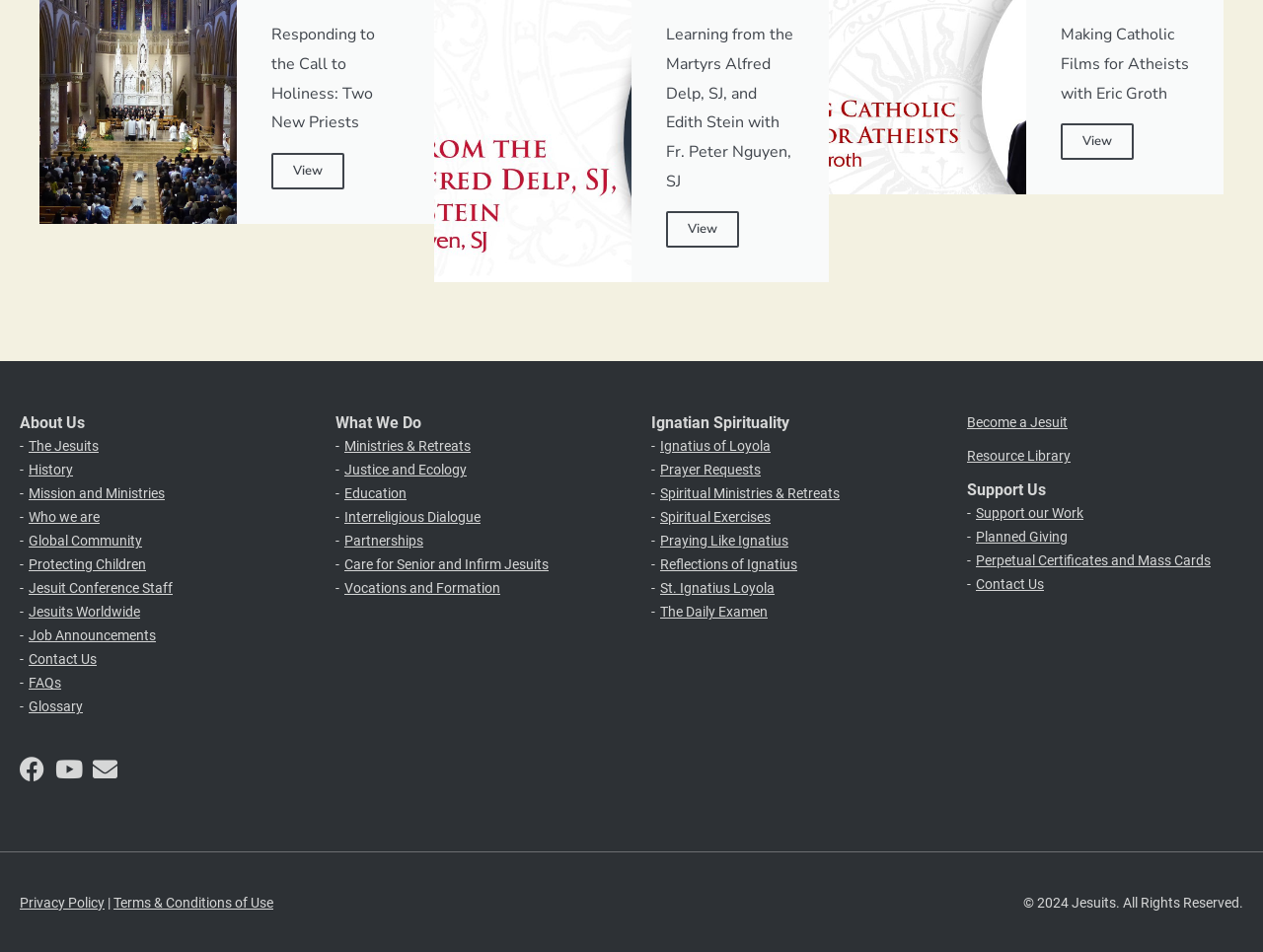Provide a brief response to the question using a single word or phrase: 
What is the copyright year of the webpage?

2024